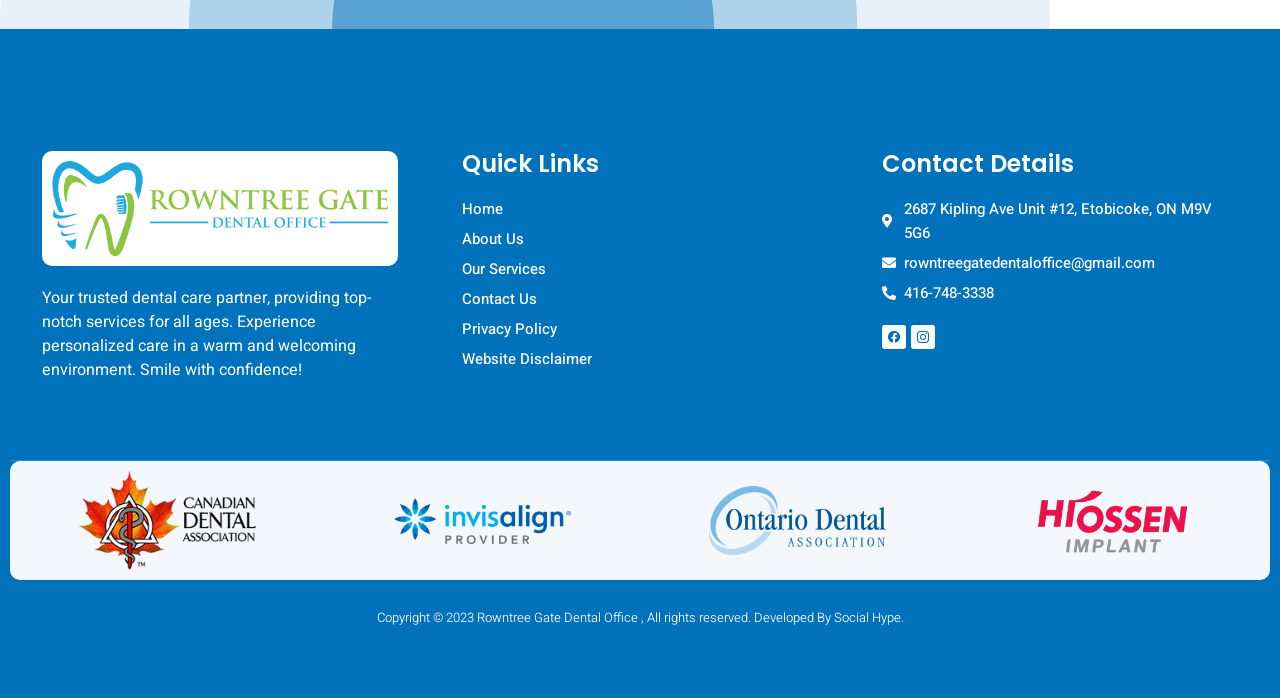How can you contact the dental office?
Please describe in detail the information shown in the image to answer the question.

The contact details section provides the phone number '416-748-3338', email 'rowntreegatedentaloffice@gmail.com', and address '2687 Kipling Ave Unit #12, Etobicoke, ON M9V 5G6' which can be used to contact the dental office.